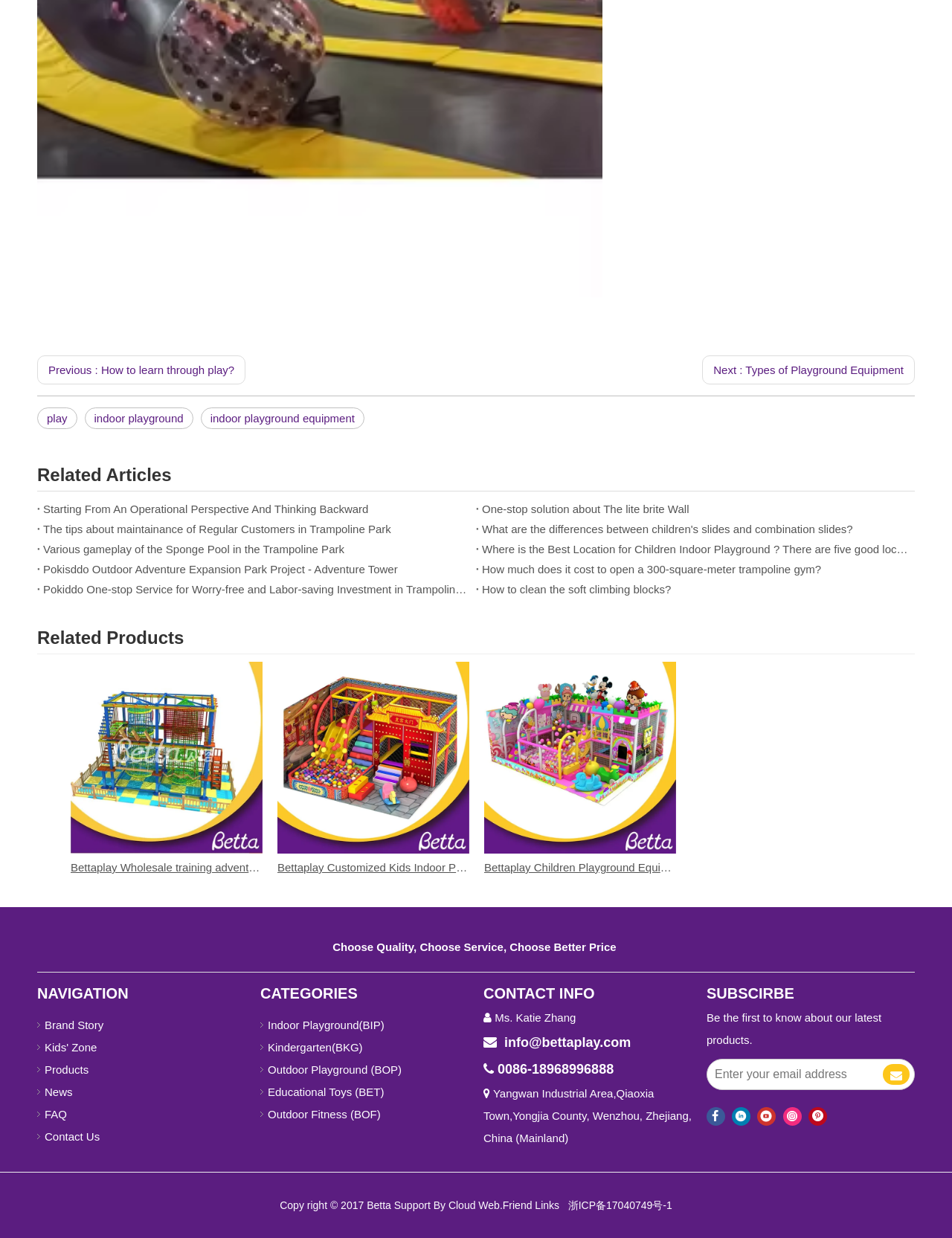Answer the question with a single word or phrase: 
What is the company's address?

Yangwan Industrial Area, Qiaoxia Town, Yongjia County, Wenzhou, Zhejiang, China (Mainland)